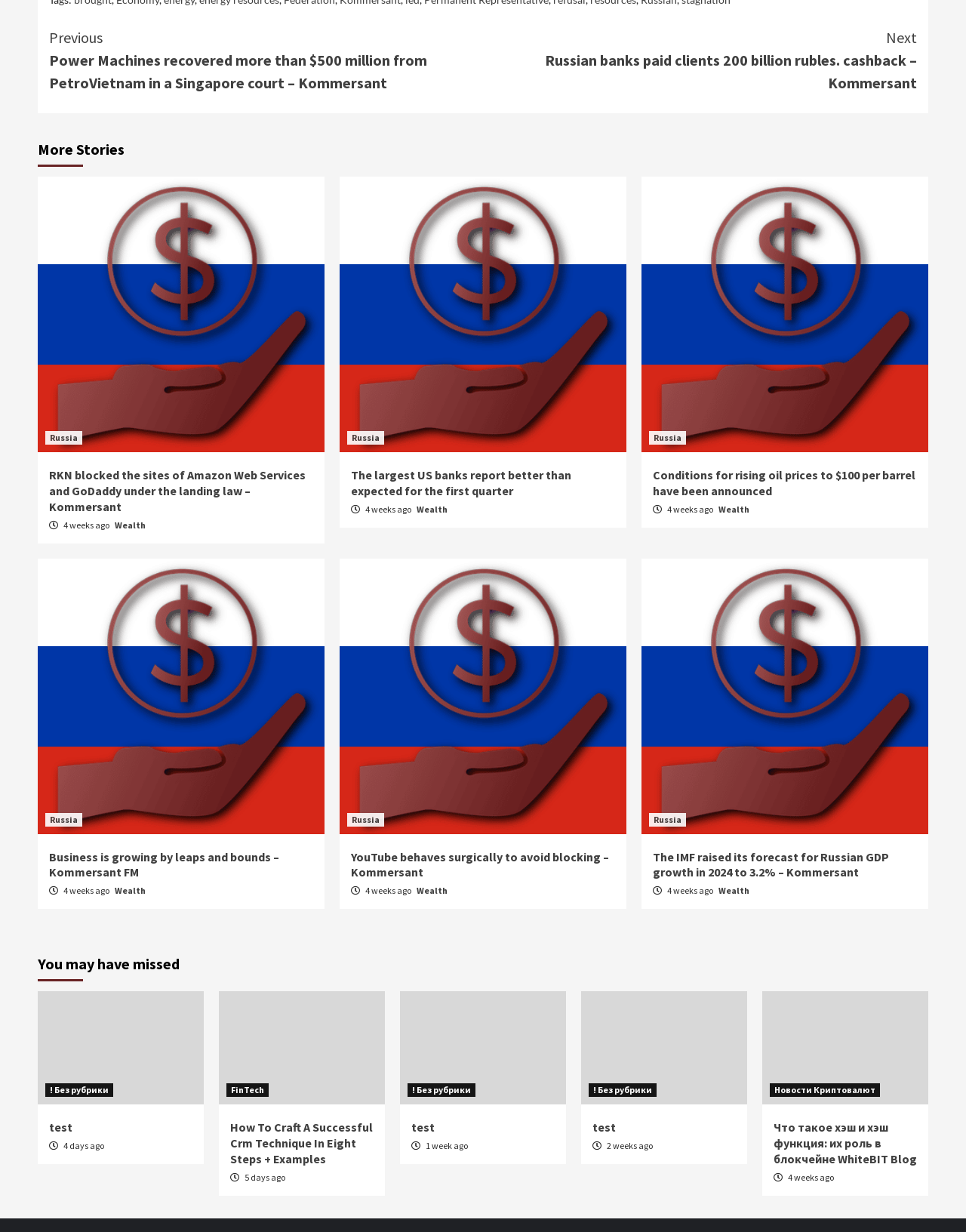What is the category of the article 'RKN blocked the sites of Amazon Web Services and GoDaddy under the landing law – Kommersant'?
Answer with a single word or phrase by referring to the visual content.

Wealth